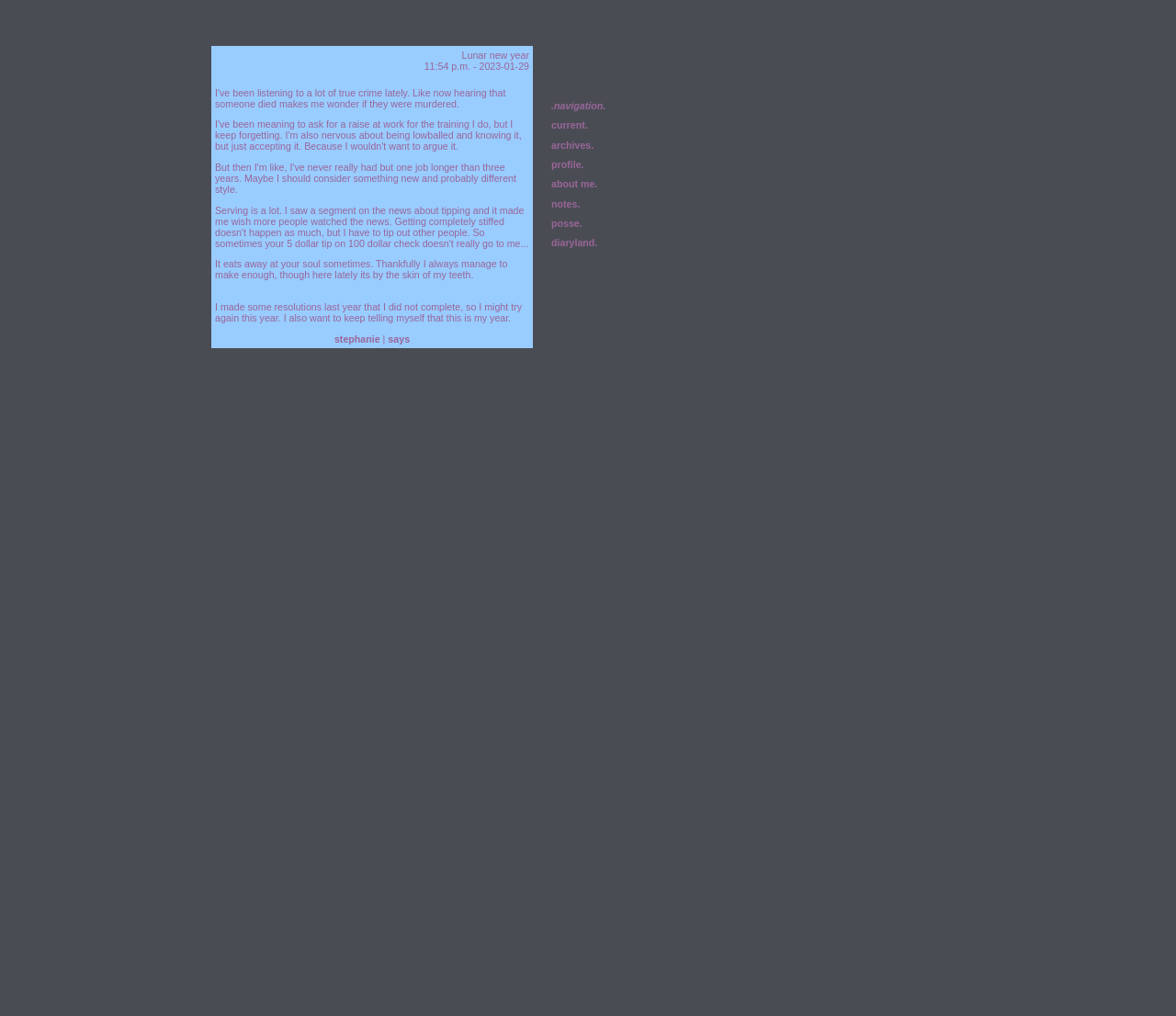Specify the bounding box coordinates for the region that must be clicked to perform the given instruction: "go to current page".

[0.469, 0.118, 0.5, 0.129]